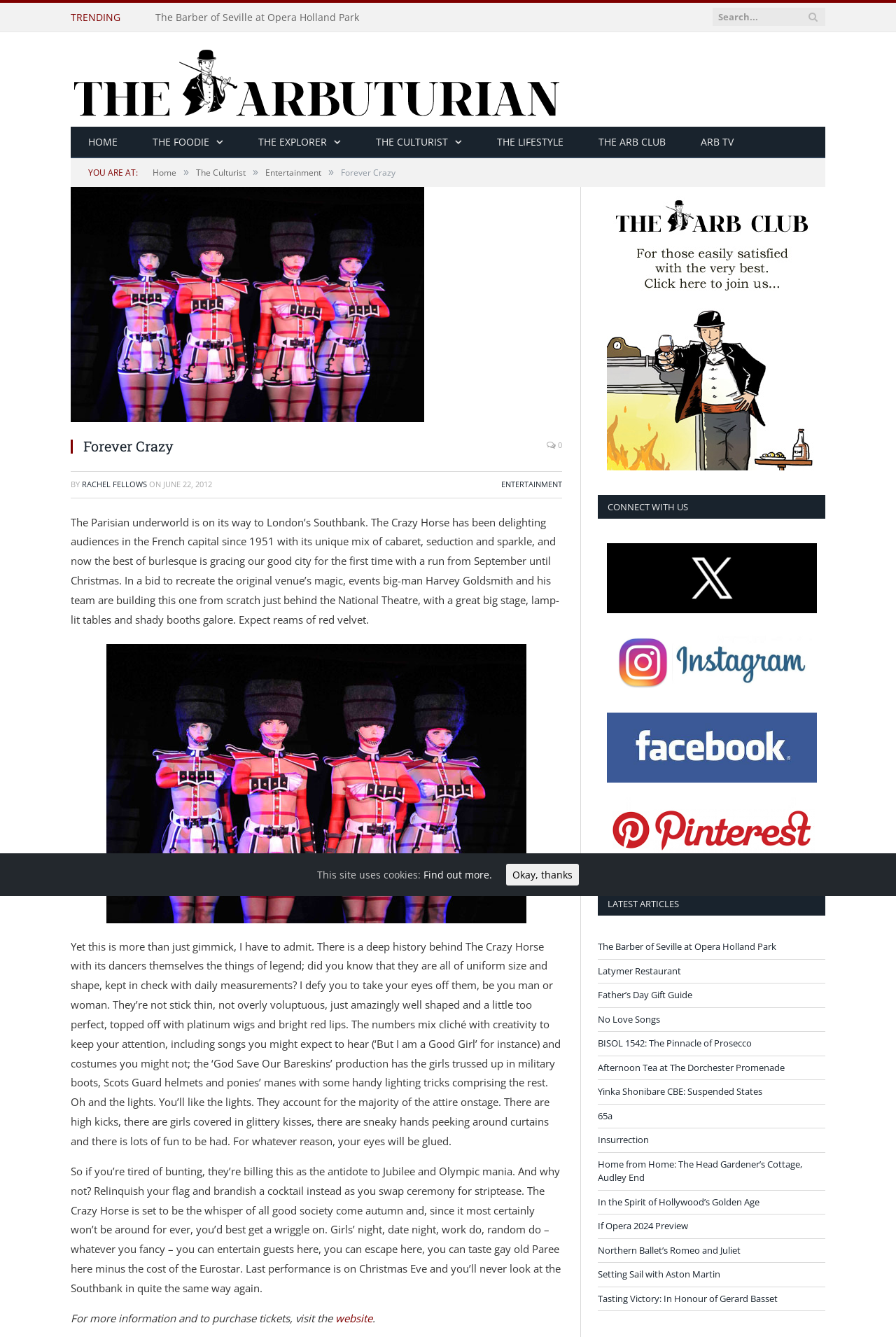What is the name of the cabaret being described?
Please ensure your answer to the question is detailed and covers all necessary aspects.

The article is describing a cabaret show, and the name of the show is mentioned in the first paragraph as 'The Crazy Horse', which has been delighting audiences in Paris since 1951.